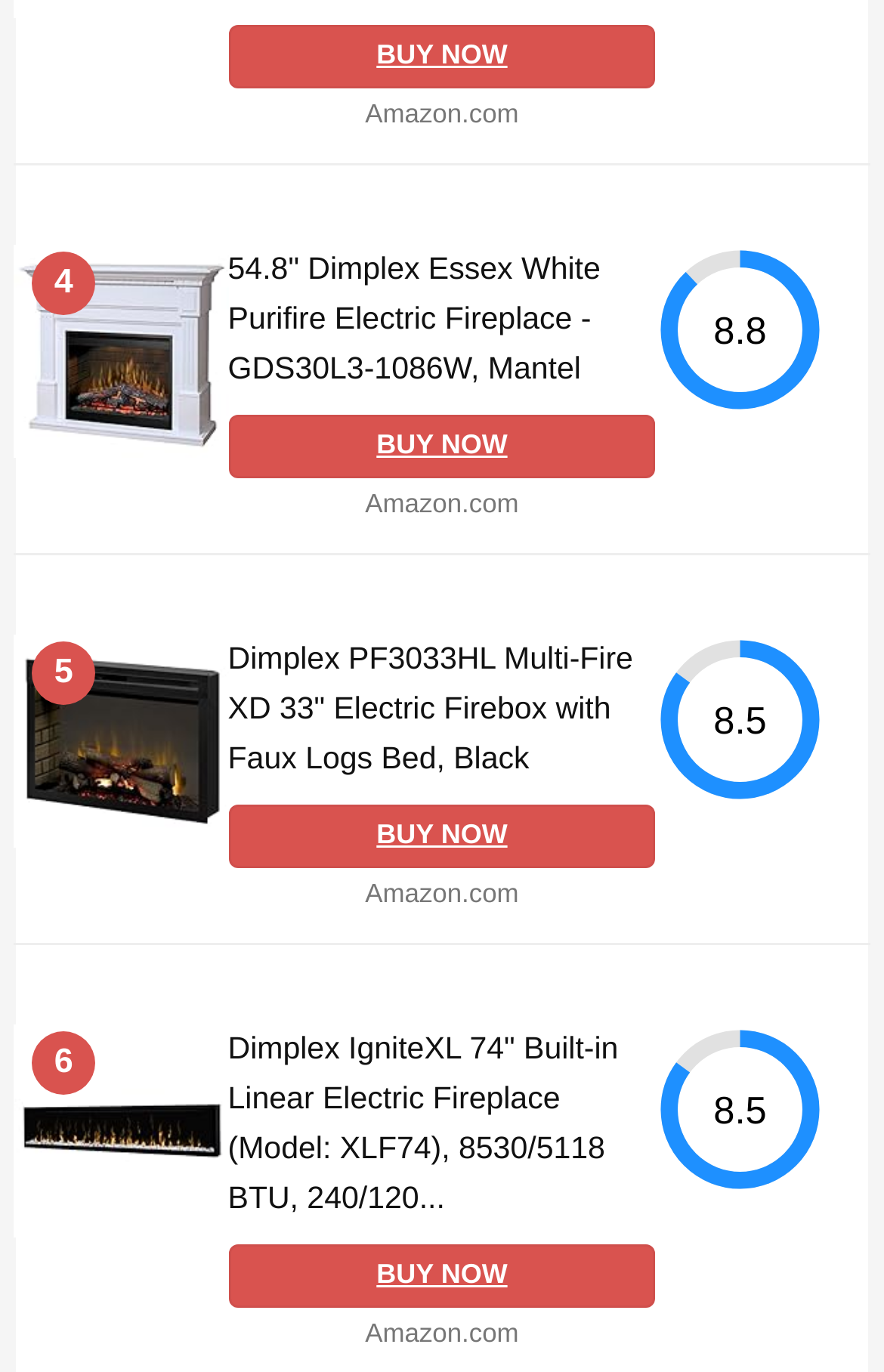Identify the coordinates of the bounding box for the element that must be clicked to accomplish the instruction: "View the product details of 'Dimplex IgniteXL 74" Built-in Linear Electric Fireplace (Model: XLF74), 8530/5118 BTU, 240/120 Volt, 2500/1500 Watt, Black'".

[0.258, 0.752, 0.7, 0.885]